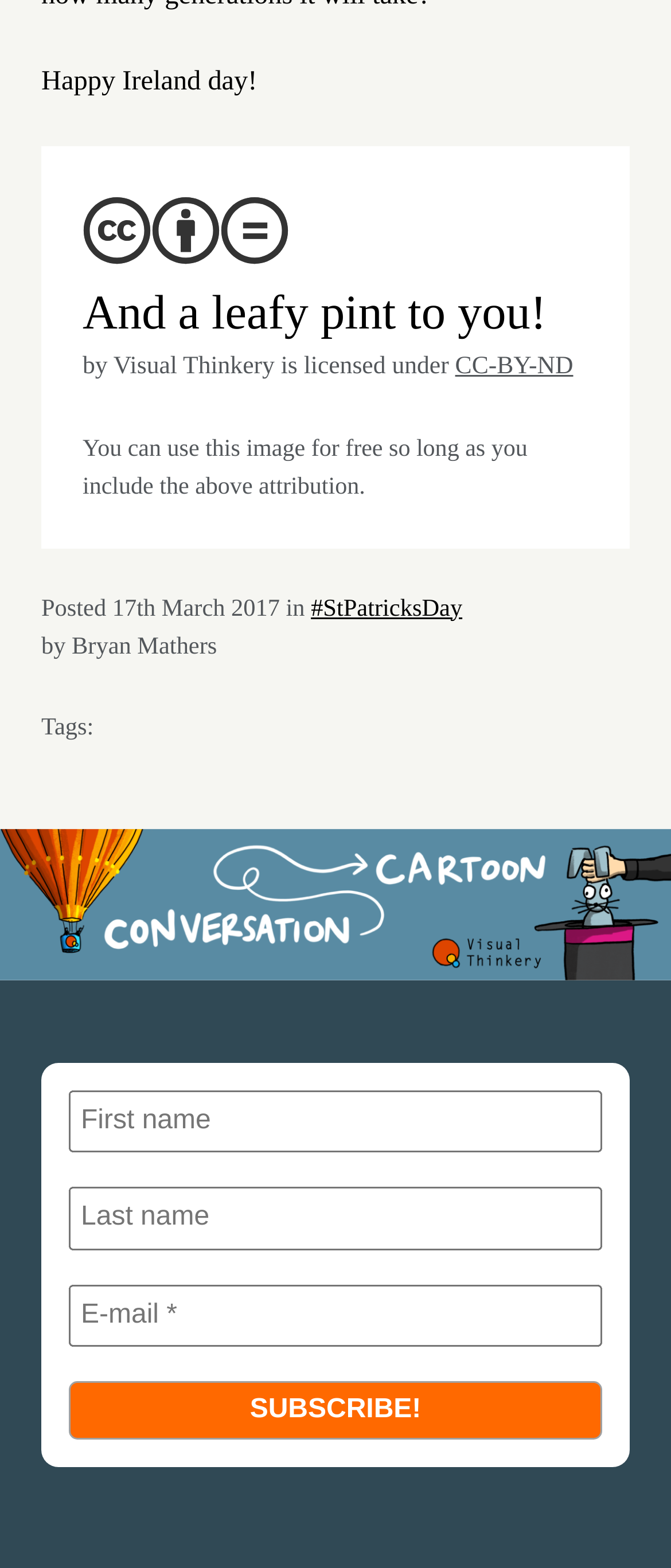What is the purpose of the form?
Please give a well-detailed answer to the question.

The webpage has a form with fields for first name, last name, and email, and a button 'SUBSCRIBE!', which suggests that the purpose of the form is for subscription.